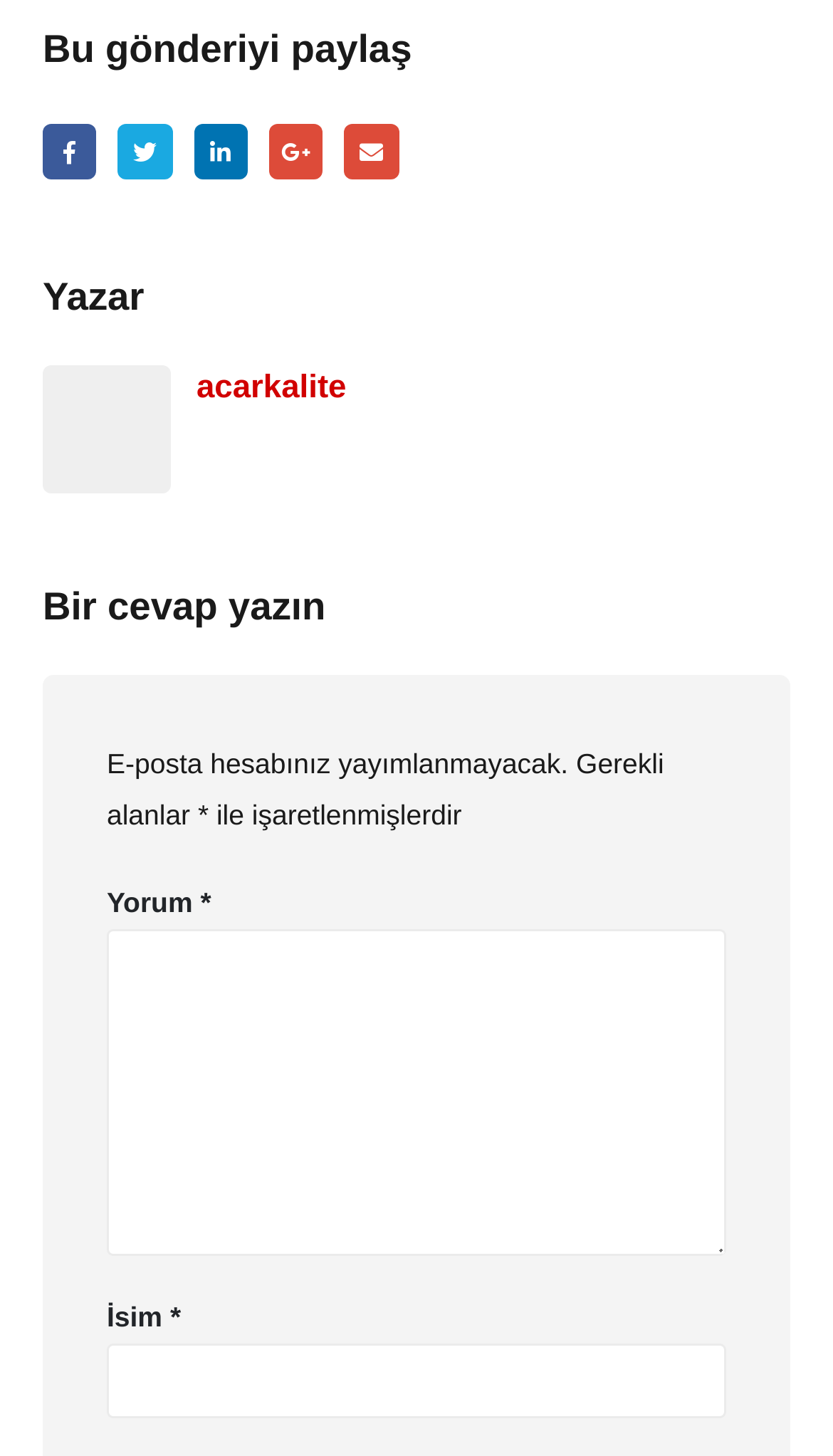What is the purpose of the 'E-posta hesabınız yayımlanmayacak.' text?
Refer to the screenshot and deliver a thorough answer to the question presented.

The 'E-posta hesabınız yayımlanmayacak.' text informs users that their email address will not be published, which is a privacy-related message.